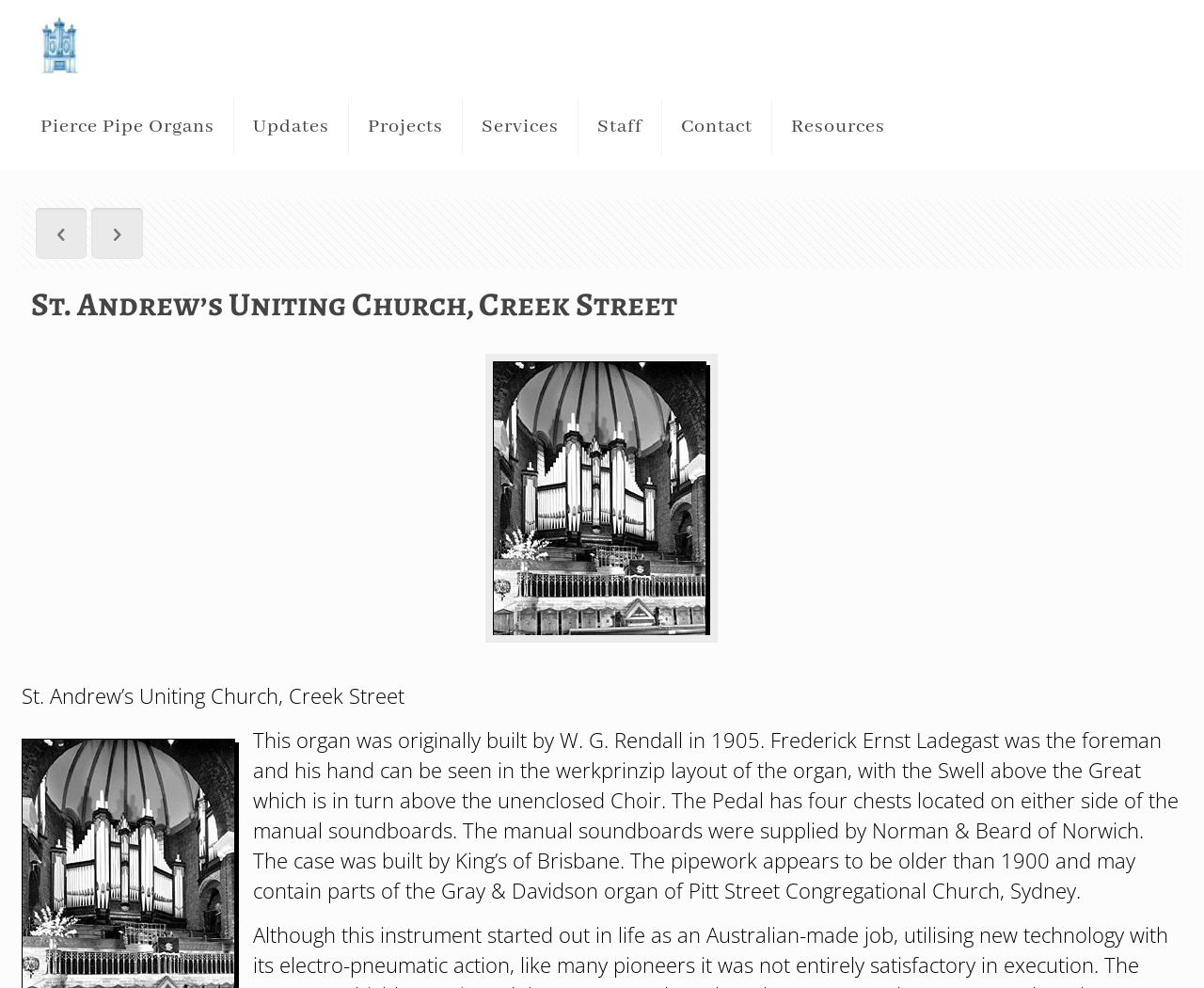What is the name of the church?
Utilize the image to construct a detailed and well-explained answer.

I found the name of the church by looking at the heading element on the webpage, which says 'St. Andrew’s Uniting Church, Creek Street'.